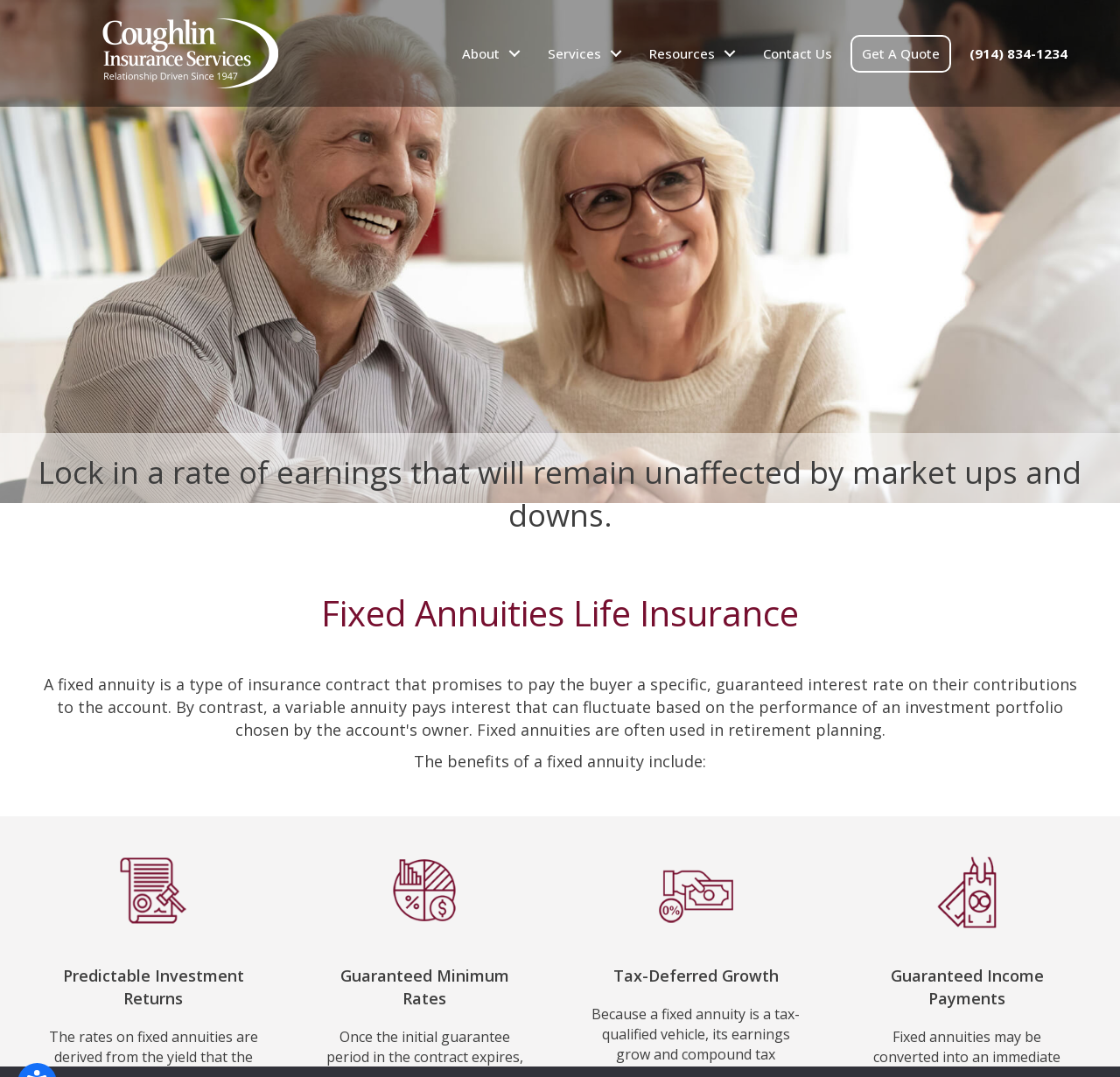Given the webpage screenshot and the description, determine the bounding box coordinates (top-left x, top-left y, bottom-right x, bottom-right y) that define the location of the UI element matching this description: About

[0.397, 0.027, 0.473, 0.072]